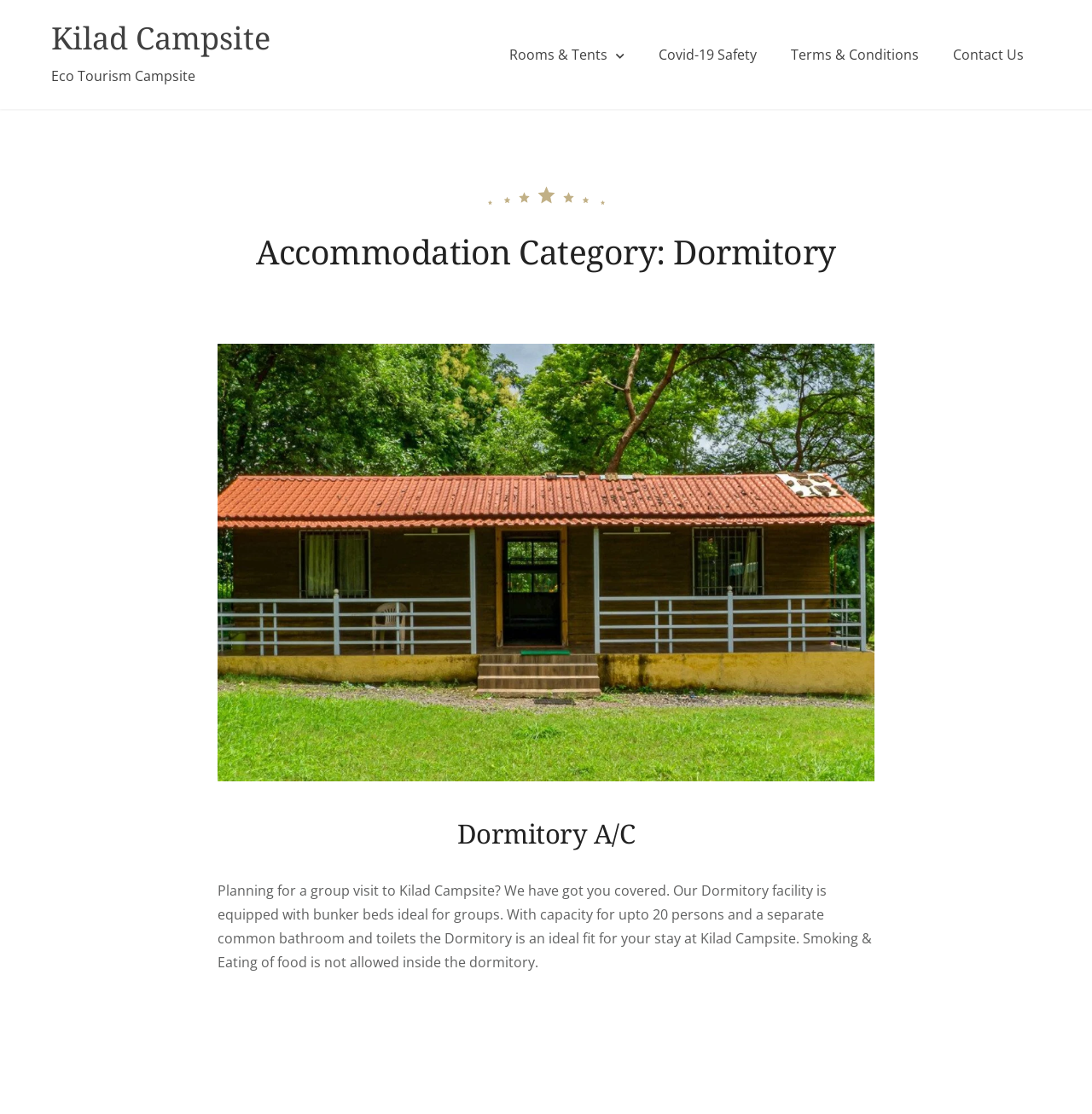Create a full and detailed caption for the entire webpage.

The webpage is about the Dormitory facility at Kilad Campsite, an eco-tourism campsite. At the top, there is a link to the Kilad Campsite homepage, followed by a static text "Eco Tourism Campsite". Below these, there are four links in a row, namely "Rooms & Tents", "Covid-19 Safety", "Terms & Conditions", and "Contact Us".

The main content of the webpage is divided into two sections. The first section has a header image and a heading that reads "Accommodation Category: Dormitory". The second section is an article that describes the Dormitory facility. It has a heading "Dormitory A/C" with a link to more information about it. Below the heading, there is a paragraph of text that explains the features of the Dormitory, including its capacity, amenities, and rules.

At the bottom right corner of the page, there is a button with an icon.